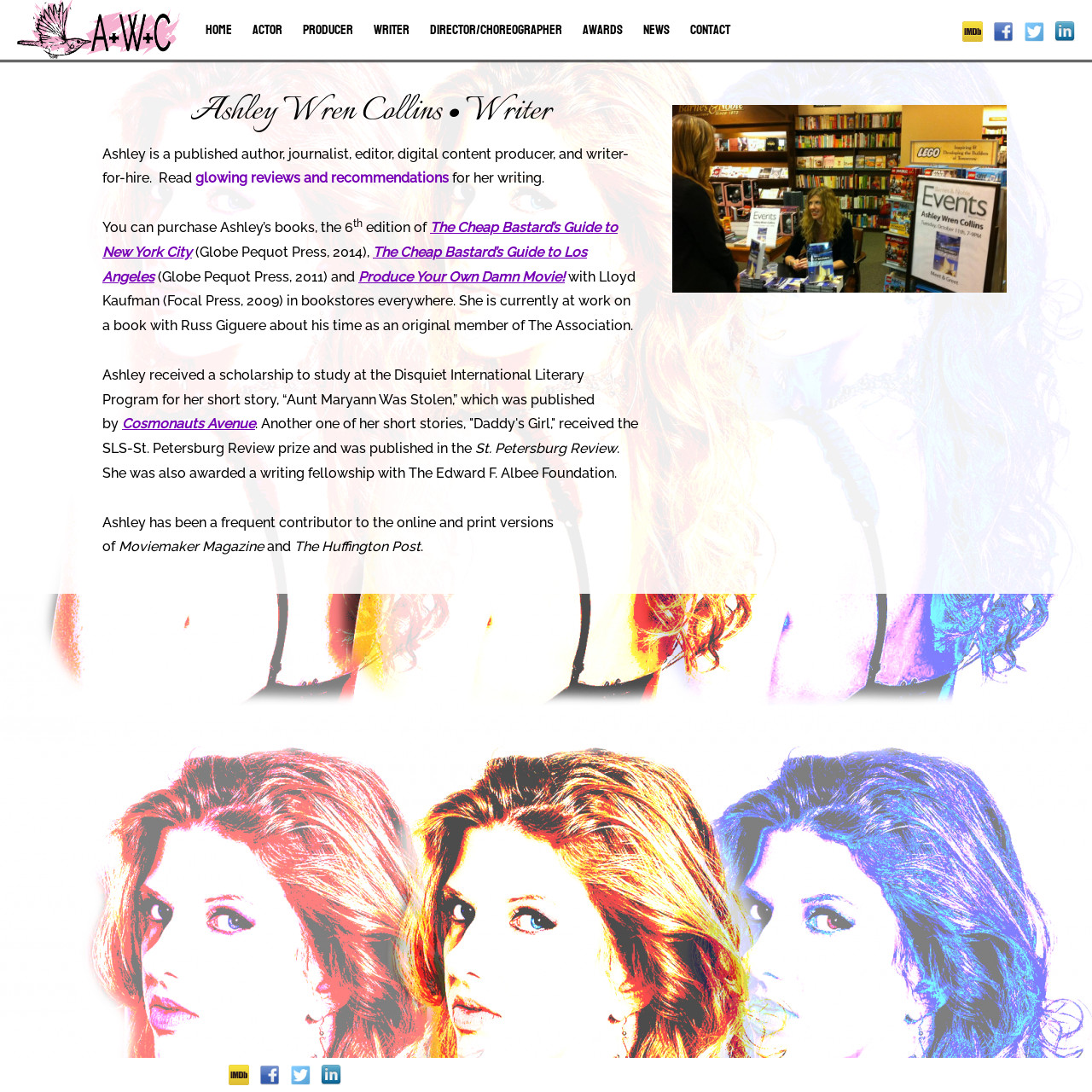What online publication has Ashley contributed to?
Please provide an in-depth and detailed response to the question.

The webpage mentions that Ashley has been a frequent contributor to several online and print publications, including The Huffington Post and Moviemaker Magazine.